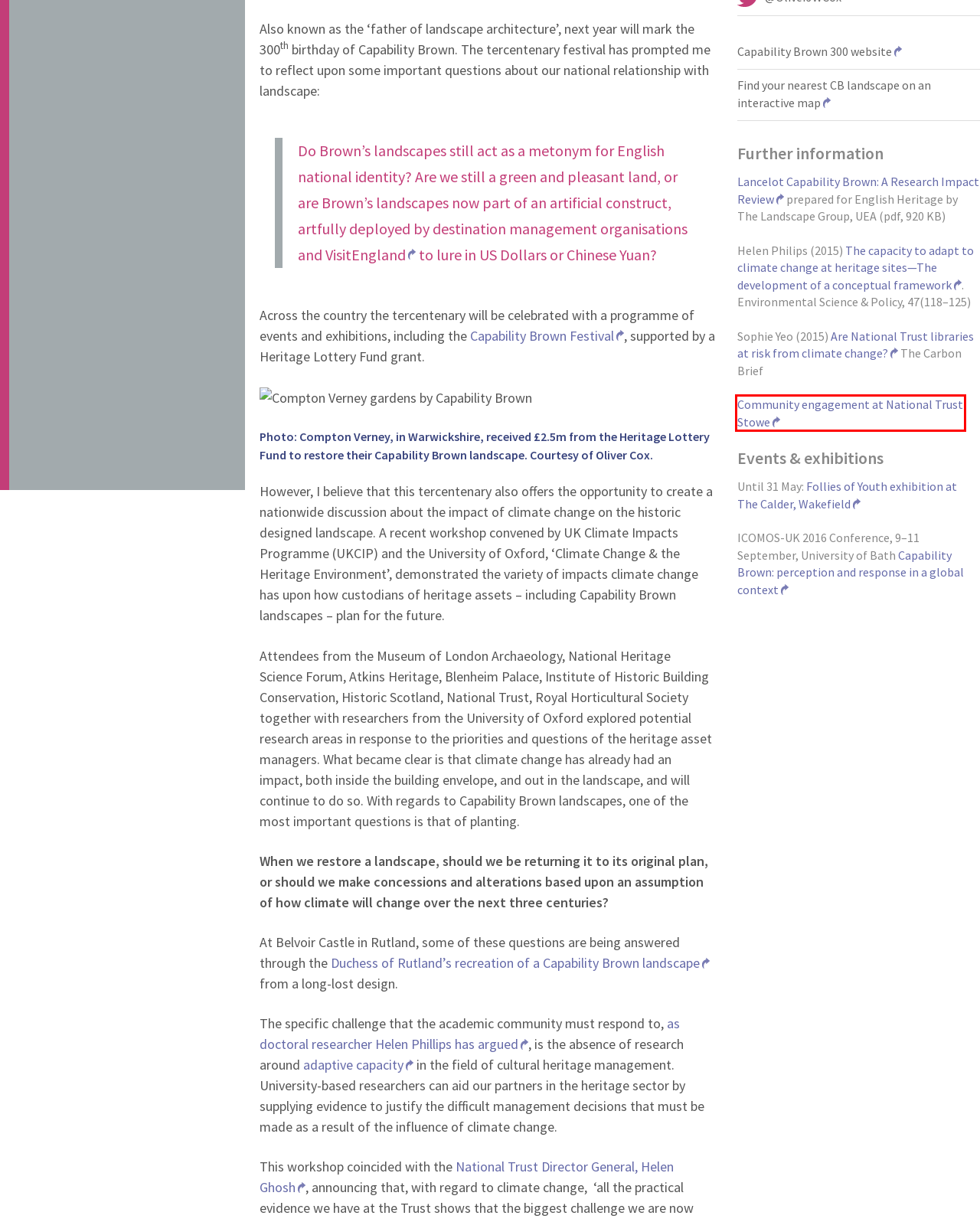Inspect the screenshot of a webpage with a red rectangle bounding box. Identify the webpage description that best corresponds to the new webpage after clicking the element inside the bounding box. Here are the candidates:
A. Blog – ARCC
B. Adaptive places – ARCC
C. What would you do if you were Capability Brown today? | Lancelot Capability Brown
D. Are National Trust libraries at risk from climate change? - Carbon Brief
E. HokiRaja: Situs Slot Online Resmi Dan RTP Live Update
F. Engineering and Physical Sciences Research Council (EPSRC) – UKRI
G. Scopus preview -  
Scopus - Welcome to Scopus
H. ARCC bag of tricks – ARCC

C